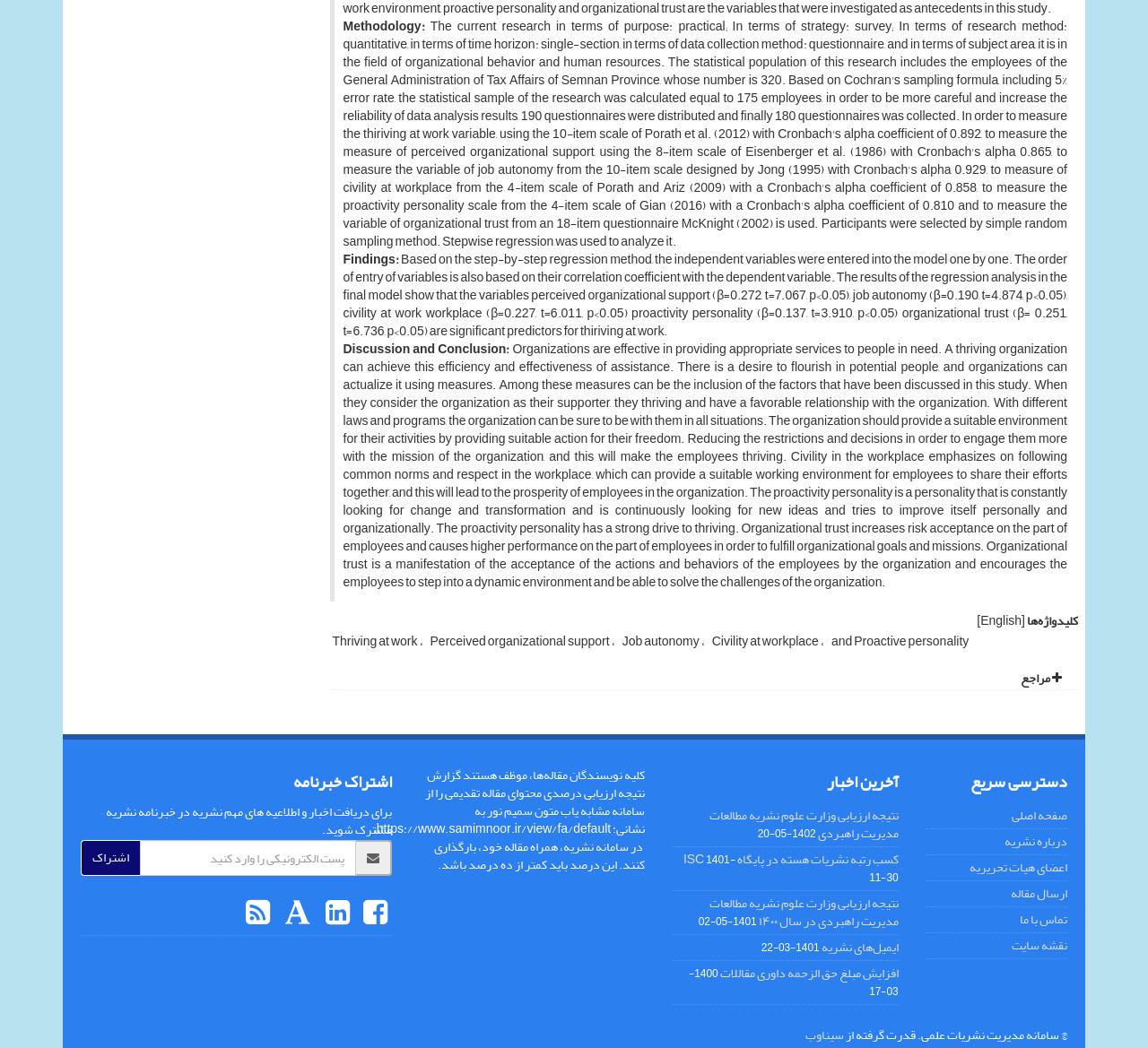Please specify the bounding box coordinates of the area that should be clicked to accomplish the following instruction: "Click on the 'درباره نشریه' link". The coordinates should consist of four float numbers between 0 and 1, i.e., [left, top, right, bottom].

[0.875, 0.791, 0.93, 0.814]